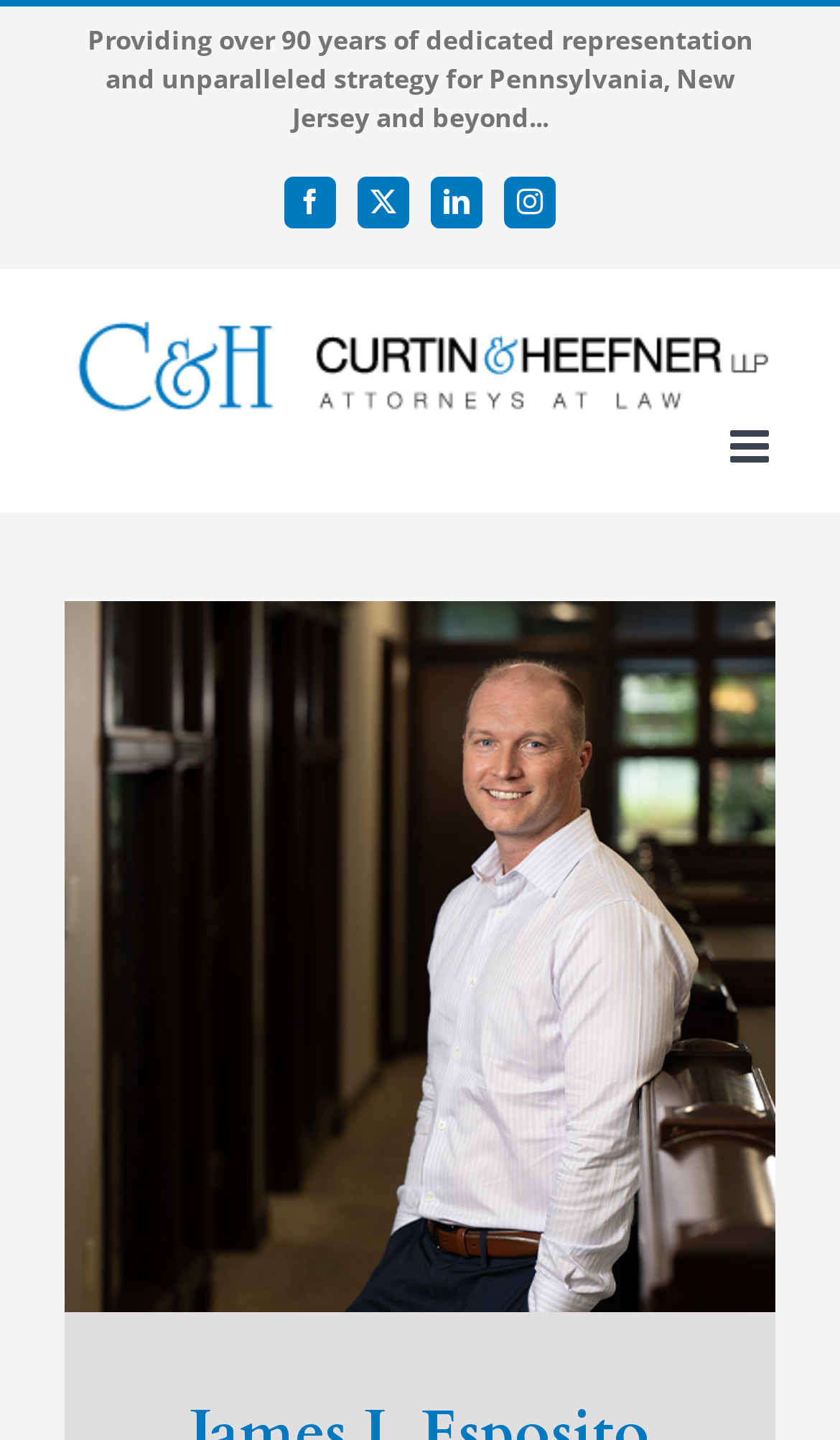Determine the bounding box for the UI element that matches this description: "LinkedIn".

[0.513, 0.123, 0.574, 0.159]